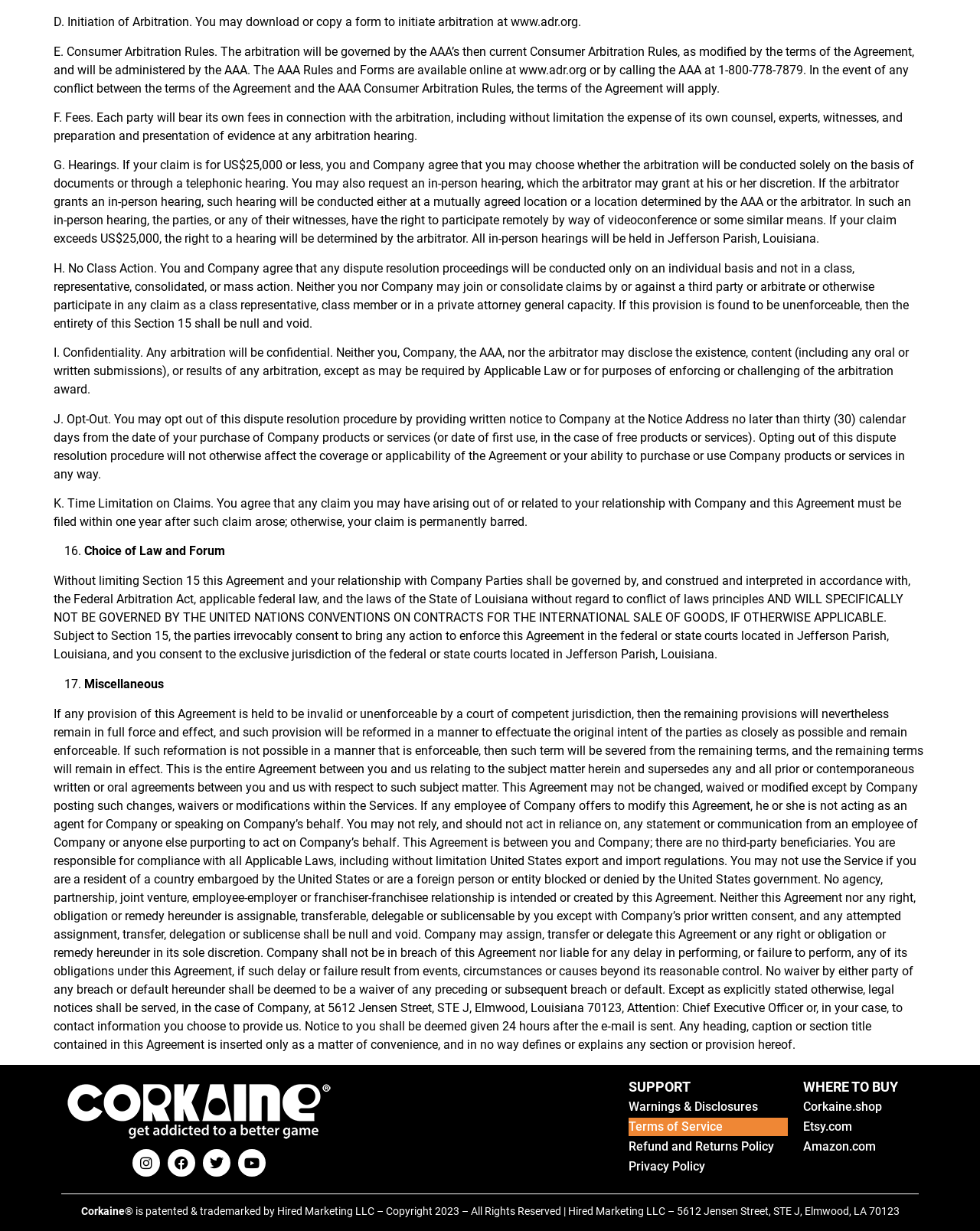Please identify the bounding box coordinates of where to click in order to follow the instruction: "Click the WHERE TO BUY link".

[0.819, 0.876, 0.916, 0.889]